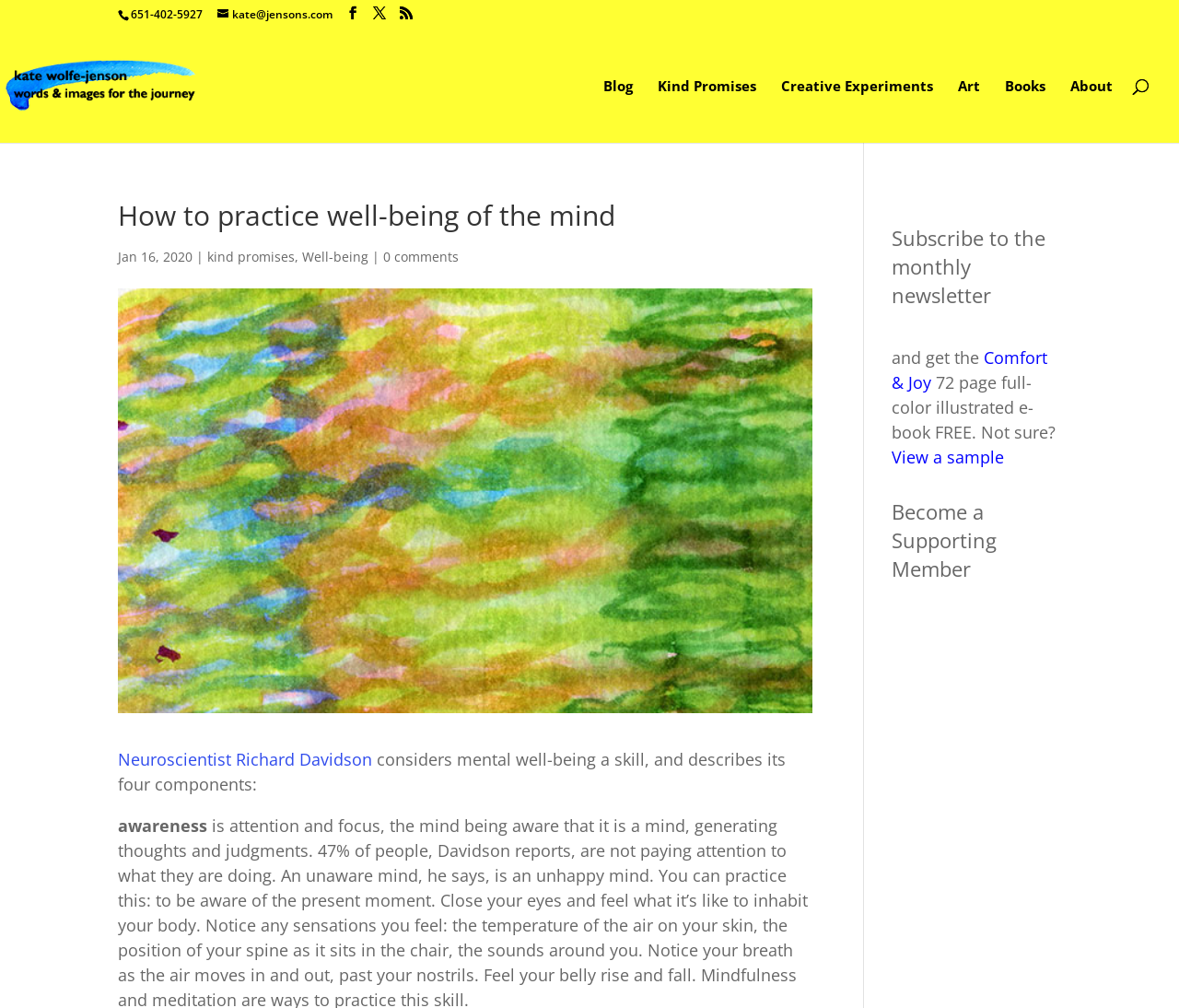Given the element description "Neuroscientist Richard Davidson", identify the bounding box of the corresponding UI element.

[0.1, 0.742, 0.316, 0.764]